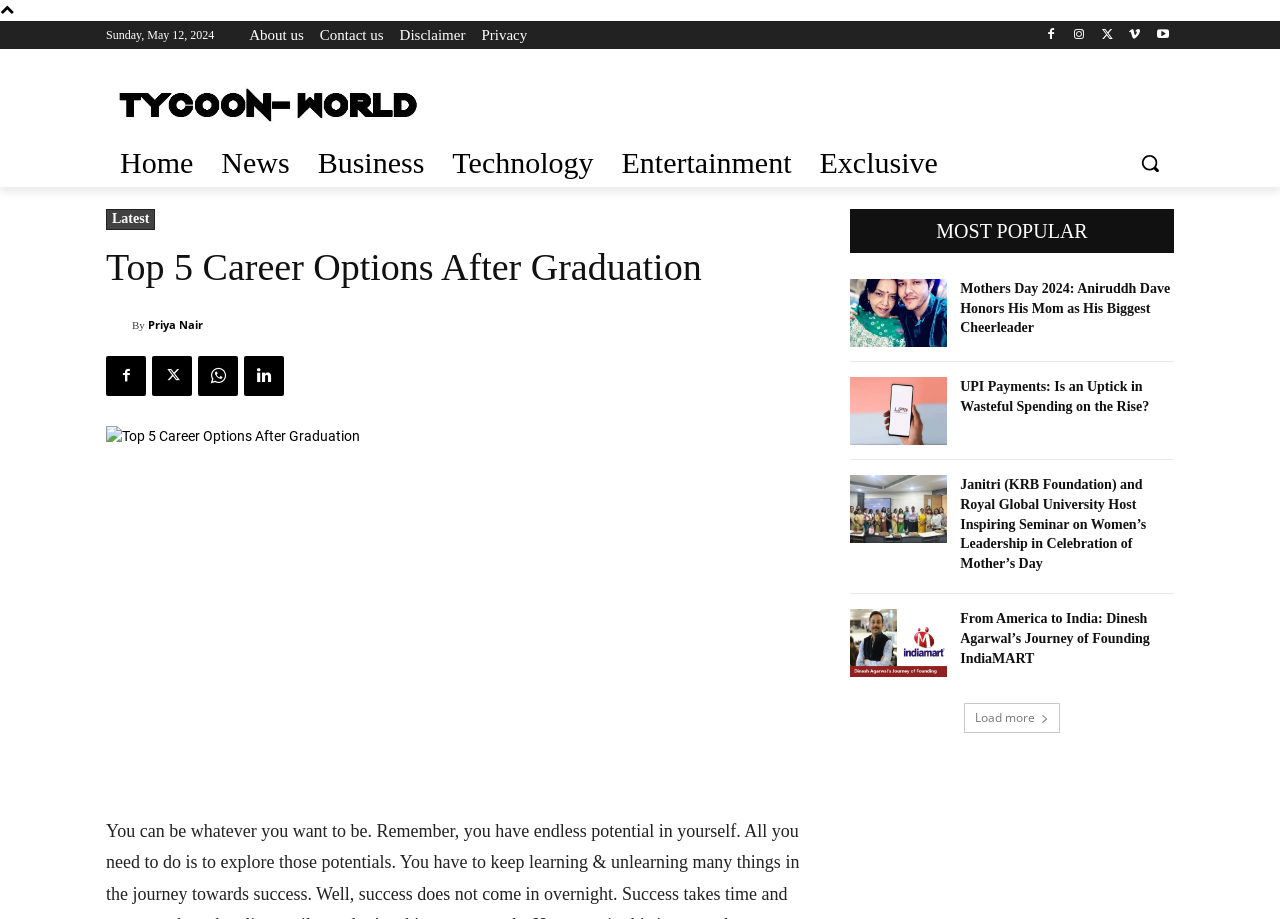Find the bounding box coordinates for the HTML element described as: "parent_node: By title="Priya Nair"". The coordinates should consist of four float values between 0 and 1, i.e., [left, top, right, bottom].

[0.083, 0.343, 0.103, 0.364]